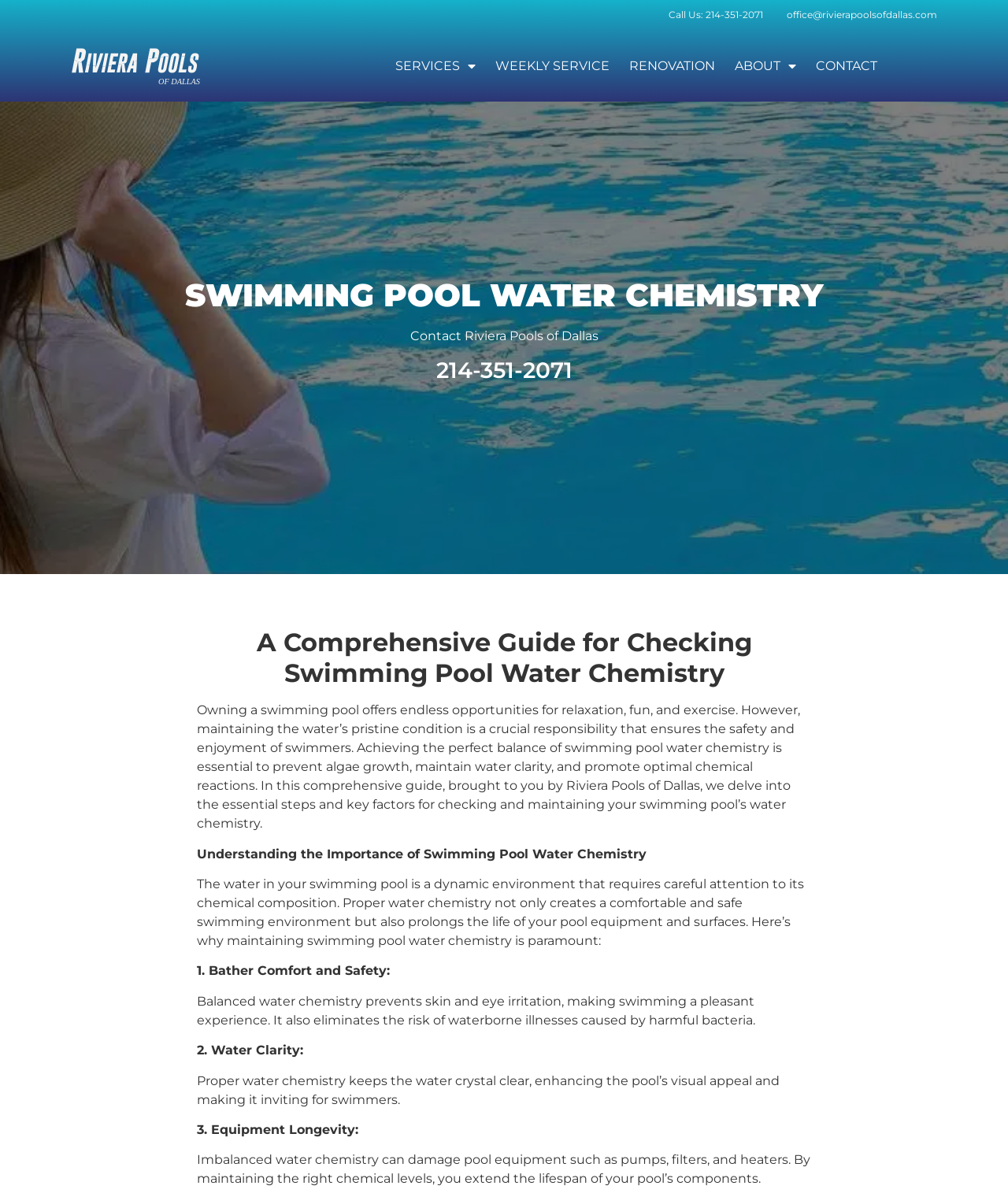Respond to the question below with a concise word or phrase:
What is the purpose of maintaining swimming pool water chemistry?

Prevent algae growth, maintain water clarity, and promote optimal chemical reactions